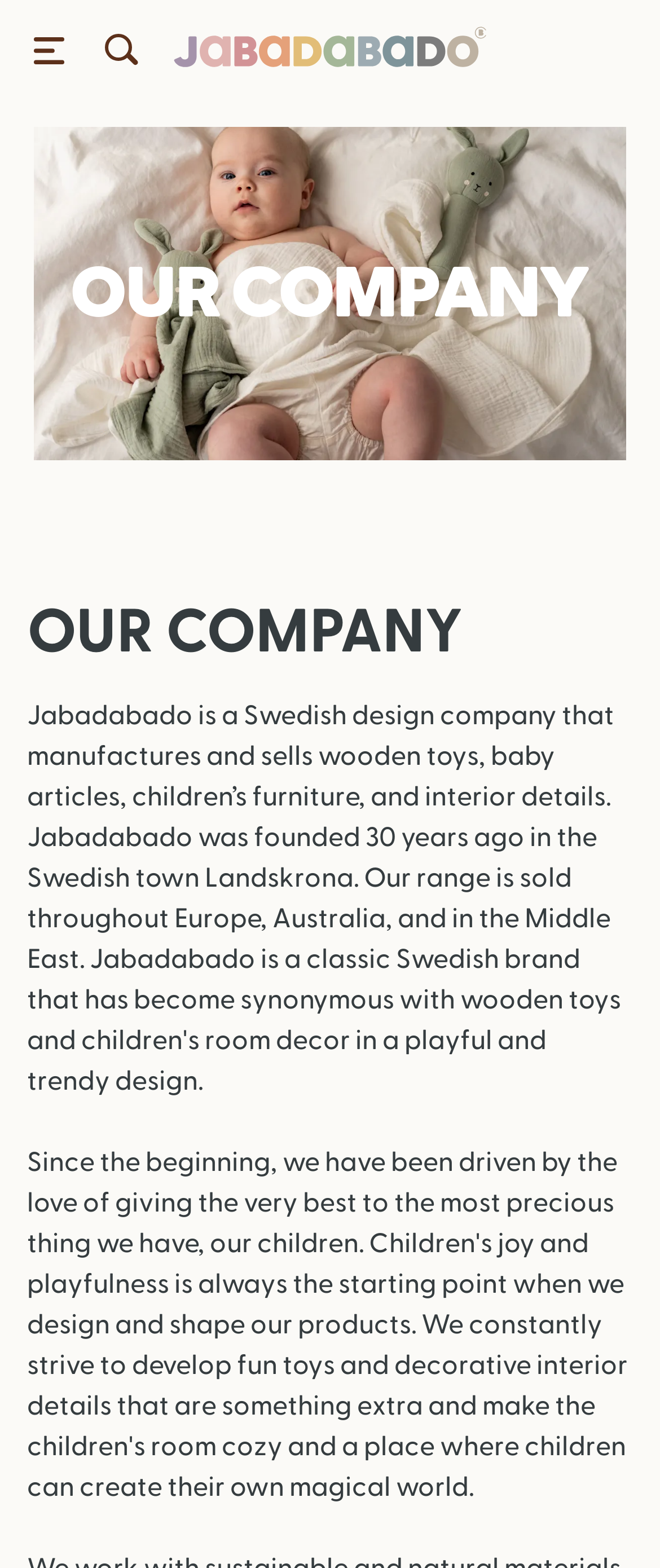Please provide a brief answer to the following inquiry using a single word or phrase:
What is the text of the heading below the buttons?

OUR COMPANY